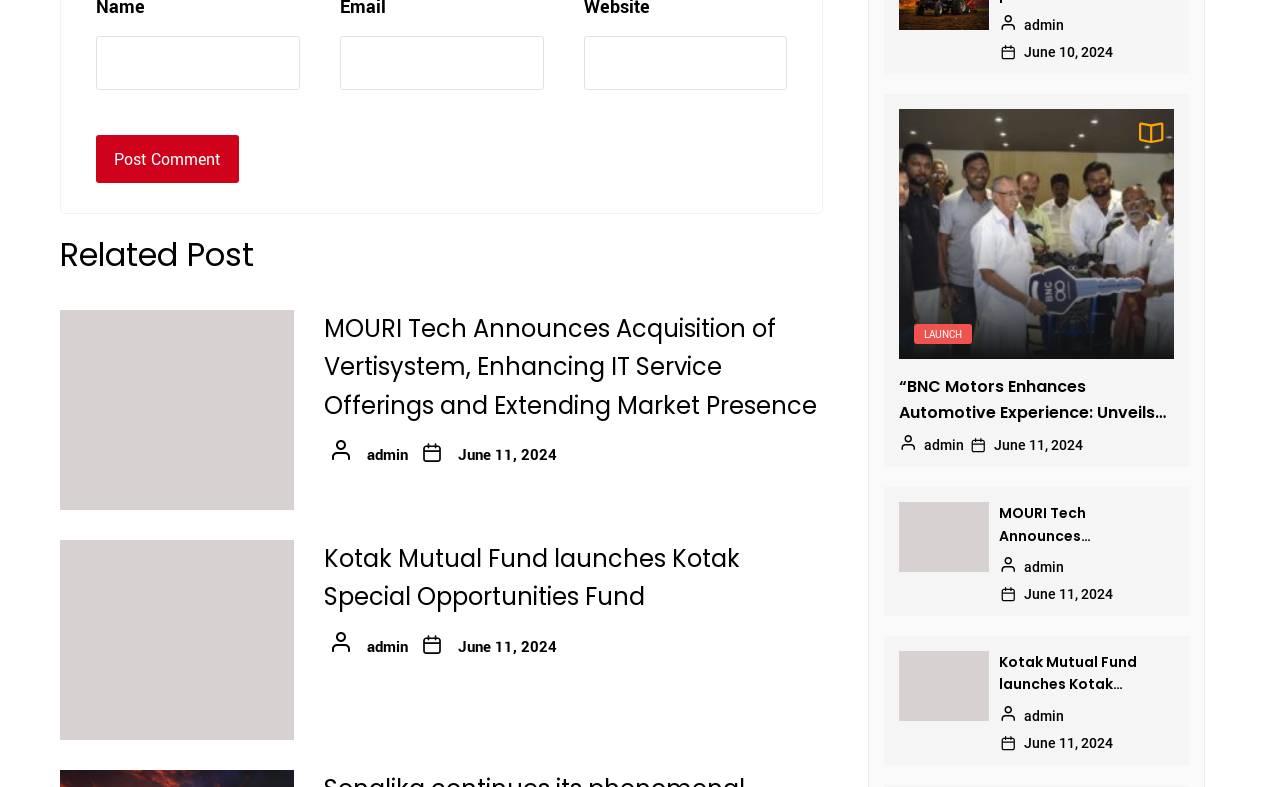Identify the bounding box coordinates of the clickable section necessary to follow the following instruction: "View the 'admin' link". The coordinates should be presented as four float numbers from 0 to 1, i.e., [left, top, right, bottom].

[0.287, 0.564, 0.319, 0.59]